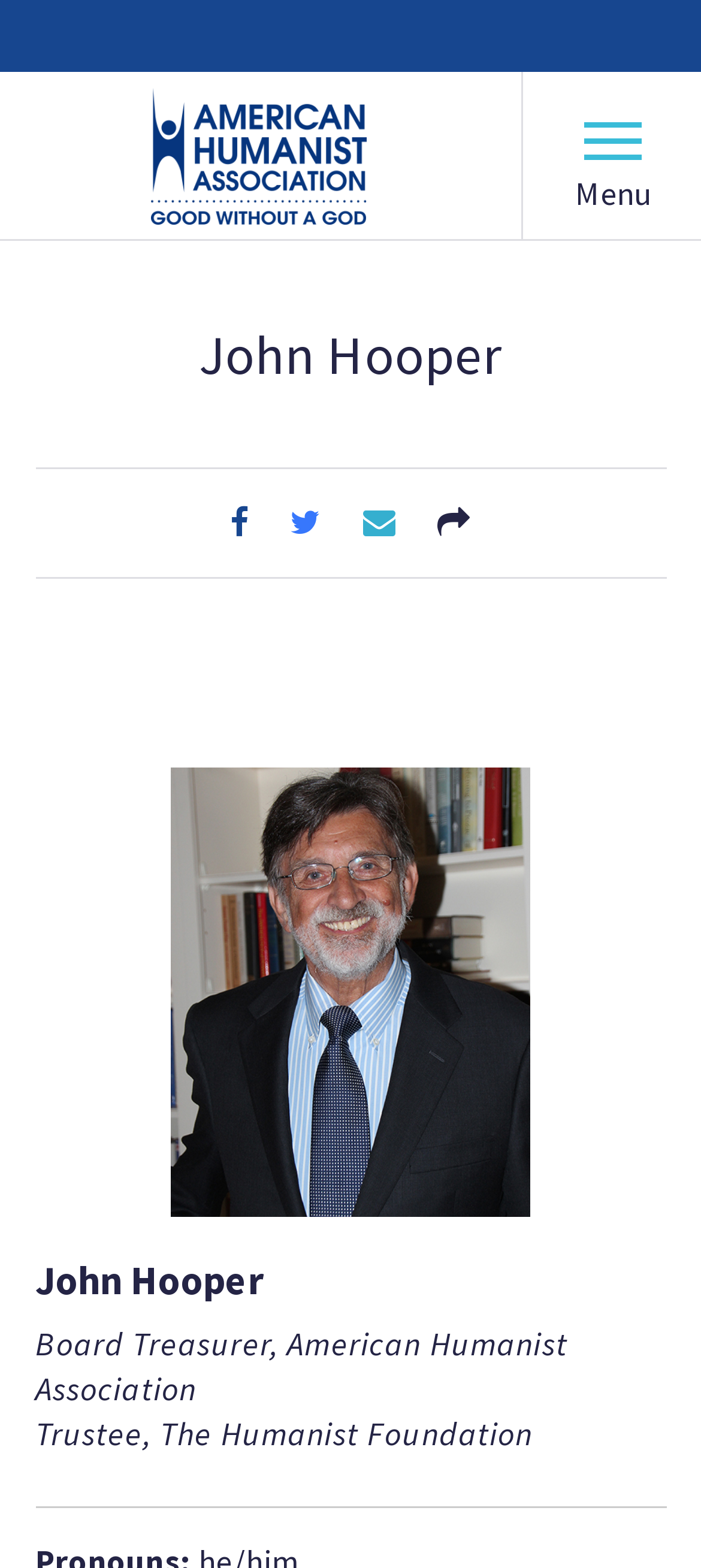Determine the bounding box coordinates for the element that should be clicked to follow this instruction: "go to American Humanist Association homepage". The coordinates should be given as four float numbers between 0 and 1, in the format [left, top, right, bottom].

[0.0, 0.046, 0.738, 0.154]